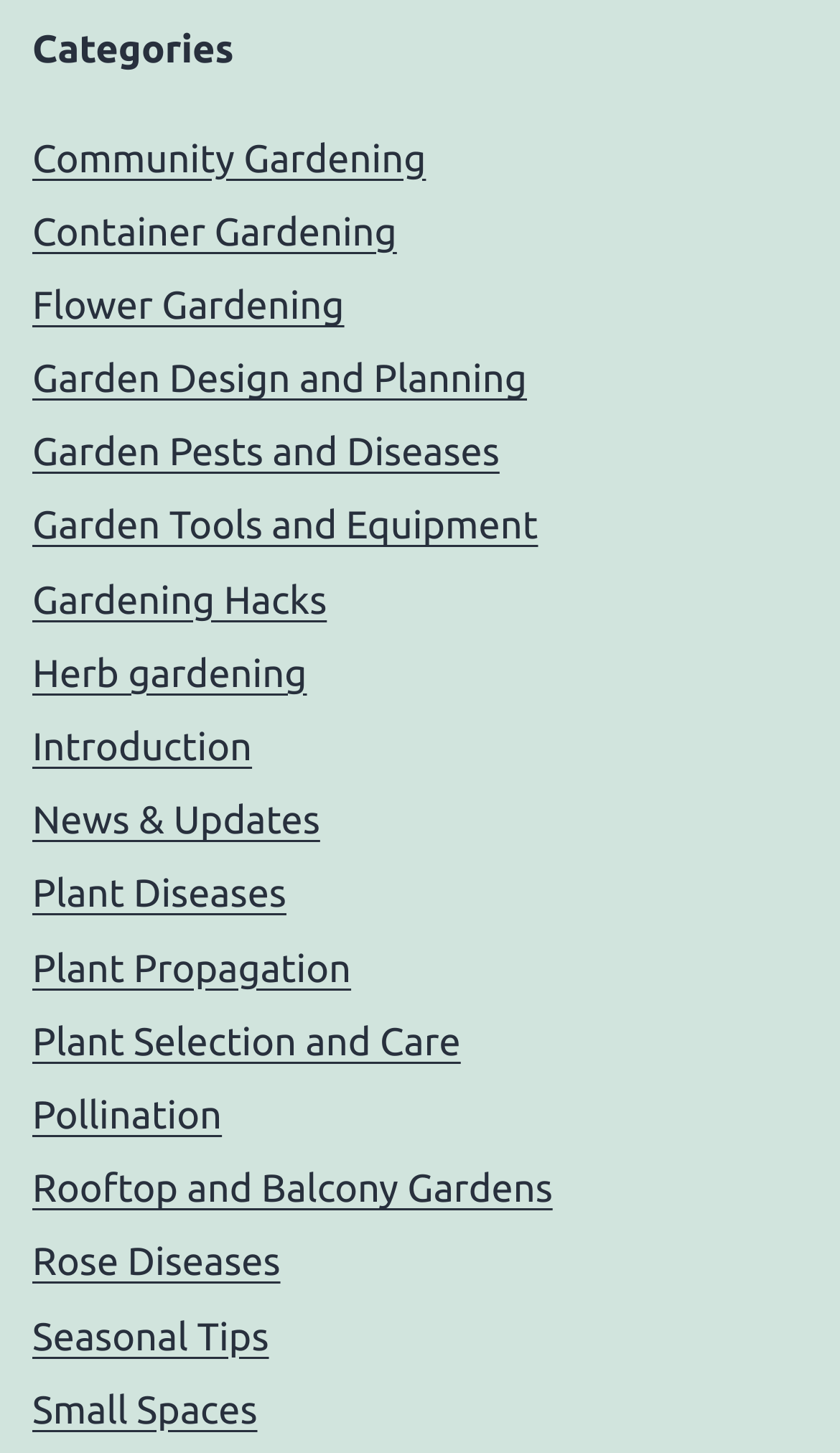How many categories start with 'Garden'?
Please provide a comprehensive answer based on the visual information in the image.

I counted the number of links under the 'Categories' heading that start with 'Garden', and there are 4: 'Garden Design and Planning', 'Garden Pests and Diseases', 'Garden Tools and Equipment', and 'Gardening'.